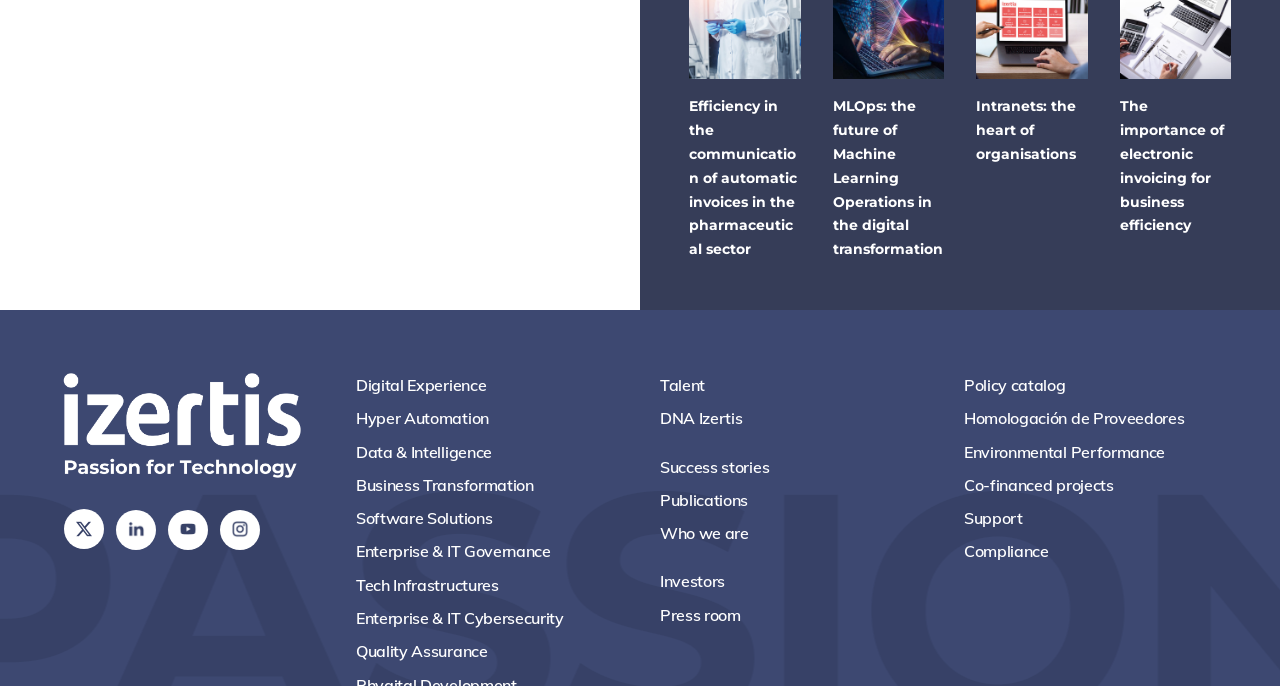Locate the bounding box coordinates of the clickable element to fulfill the following instruction: "Visit the Twitter page". Provide the coordinates as four float numbers between 0 and 1 in the format [left, top, right, bottom].

[0.05, 0.742, 0.081, 0.8]